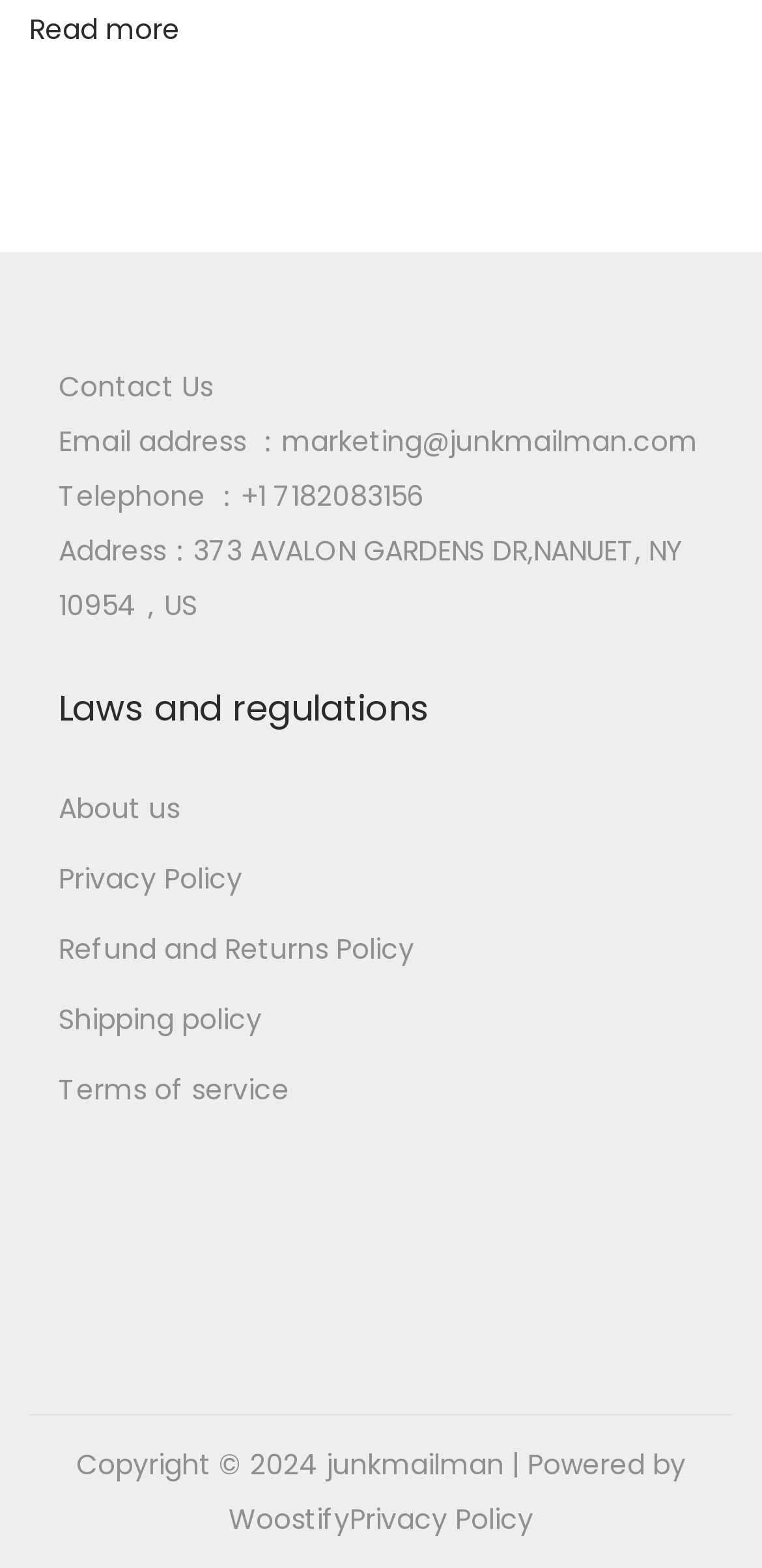Pinpoint the bounding box coordinates of the element you need to click to execute the following instruction: "Visit About us page". The bounding box should be represented by four float numbers between 0 and 1, in the format [left, top, right, bottom].

[0.077, 0.503, 0.236, 0.528]